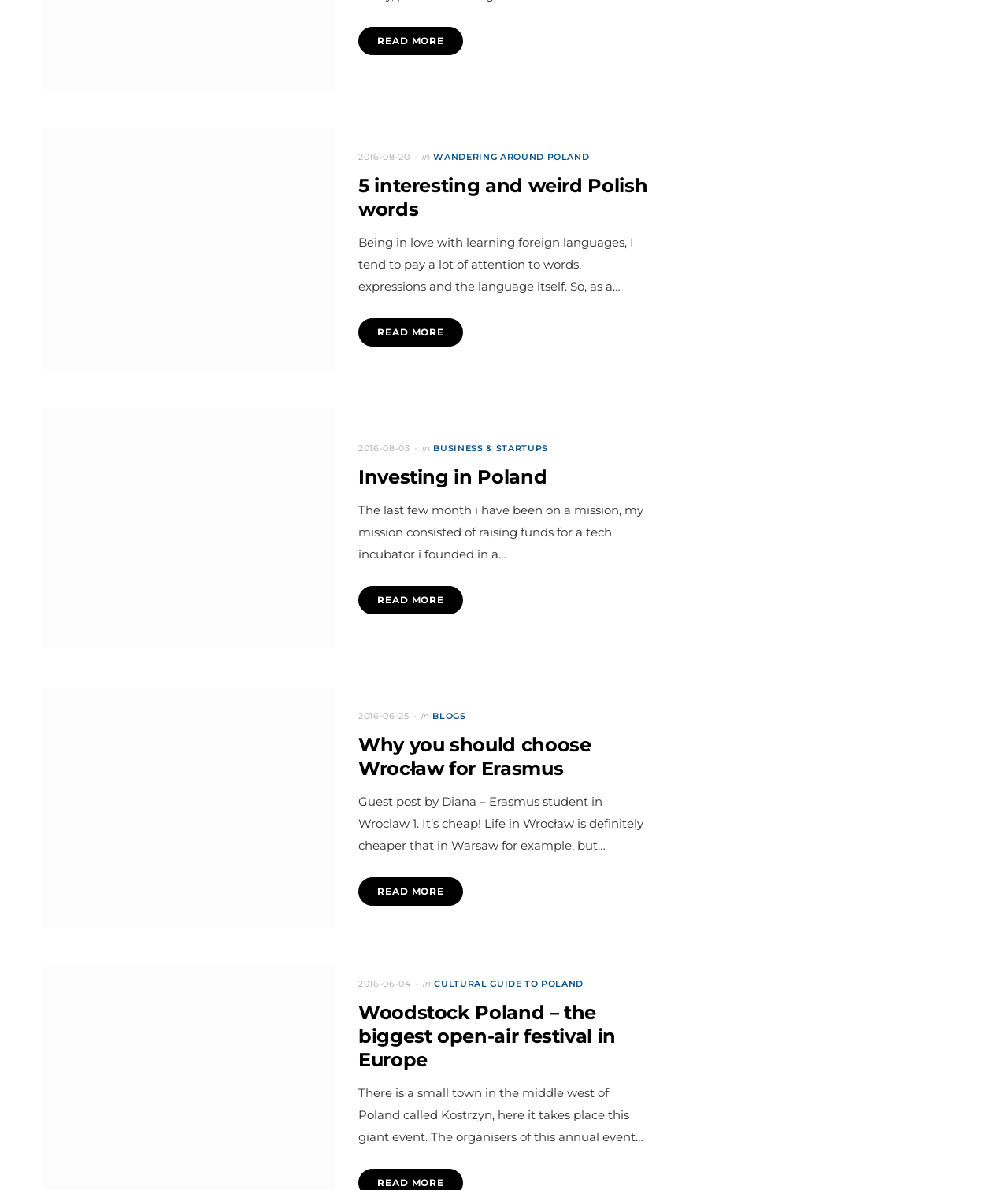Kindly respond to the following question with a single word or a brief phrase: 
What is the title of the first article?

5 interesting and weird Polish words